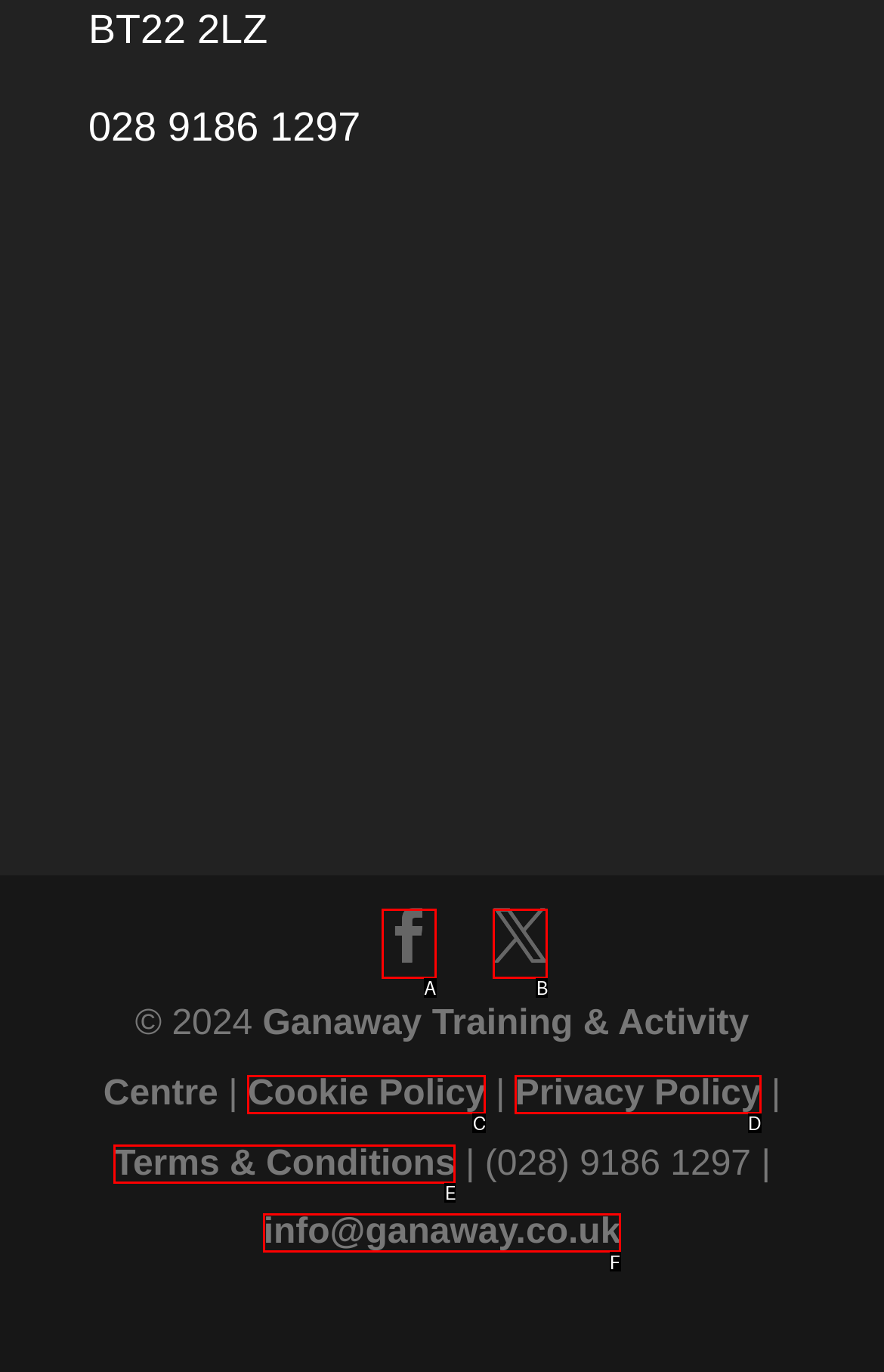Select the option that corresponds to the description: Cookie Policy
Respond with the letter of the matching choice from the options provided.

C